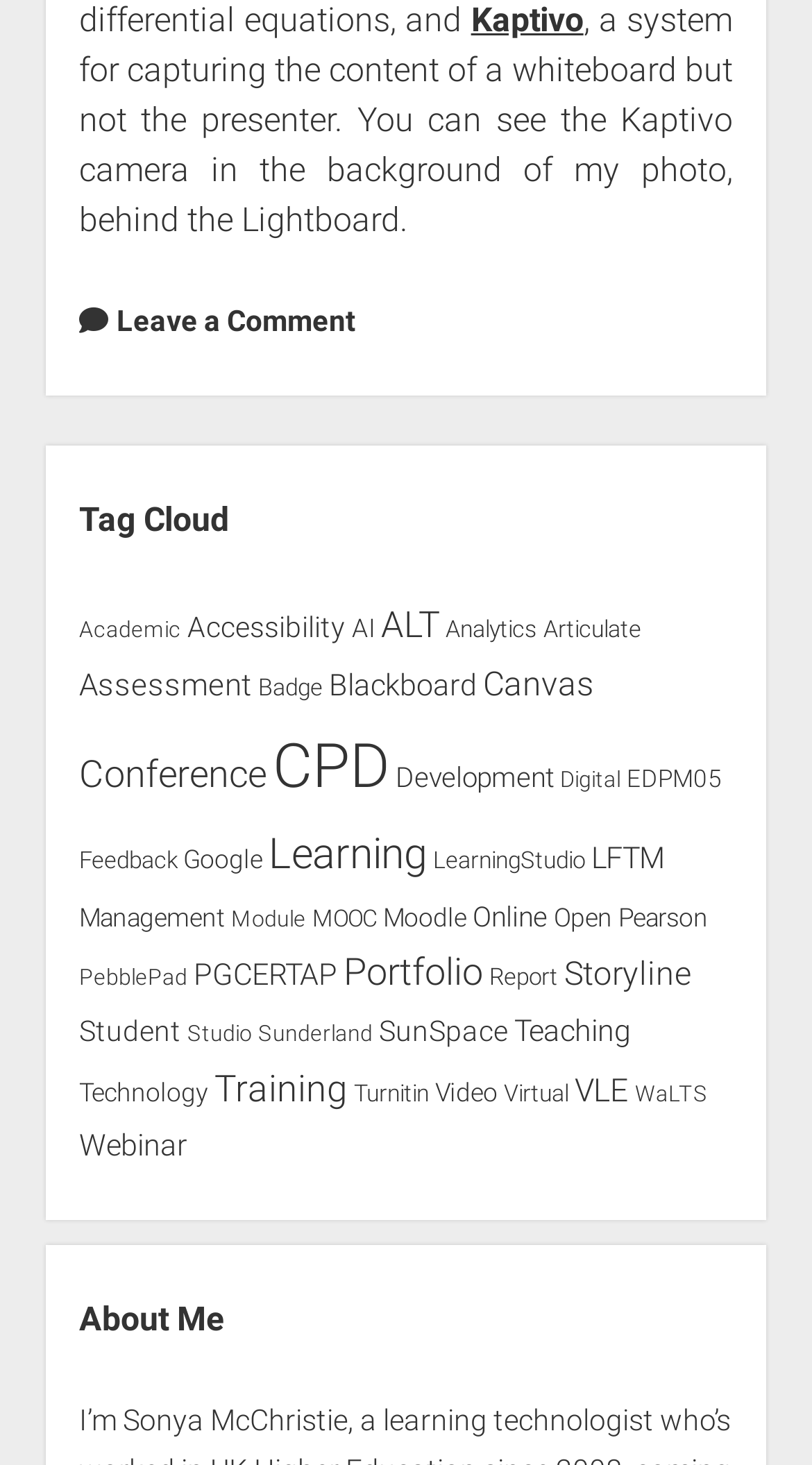What is the title of the sidebar?
Make sure to answer the question with a detailed and comprehensive explanation.

The title of the sidebar can be found by looking at the heading element with the text 'Sidebar' at coordinates [0.053, 0.302, 0.056, 0.304].